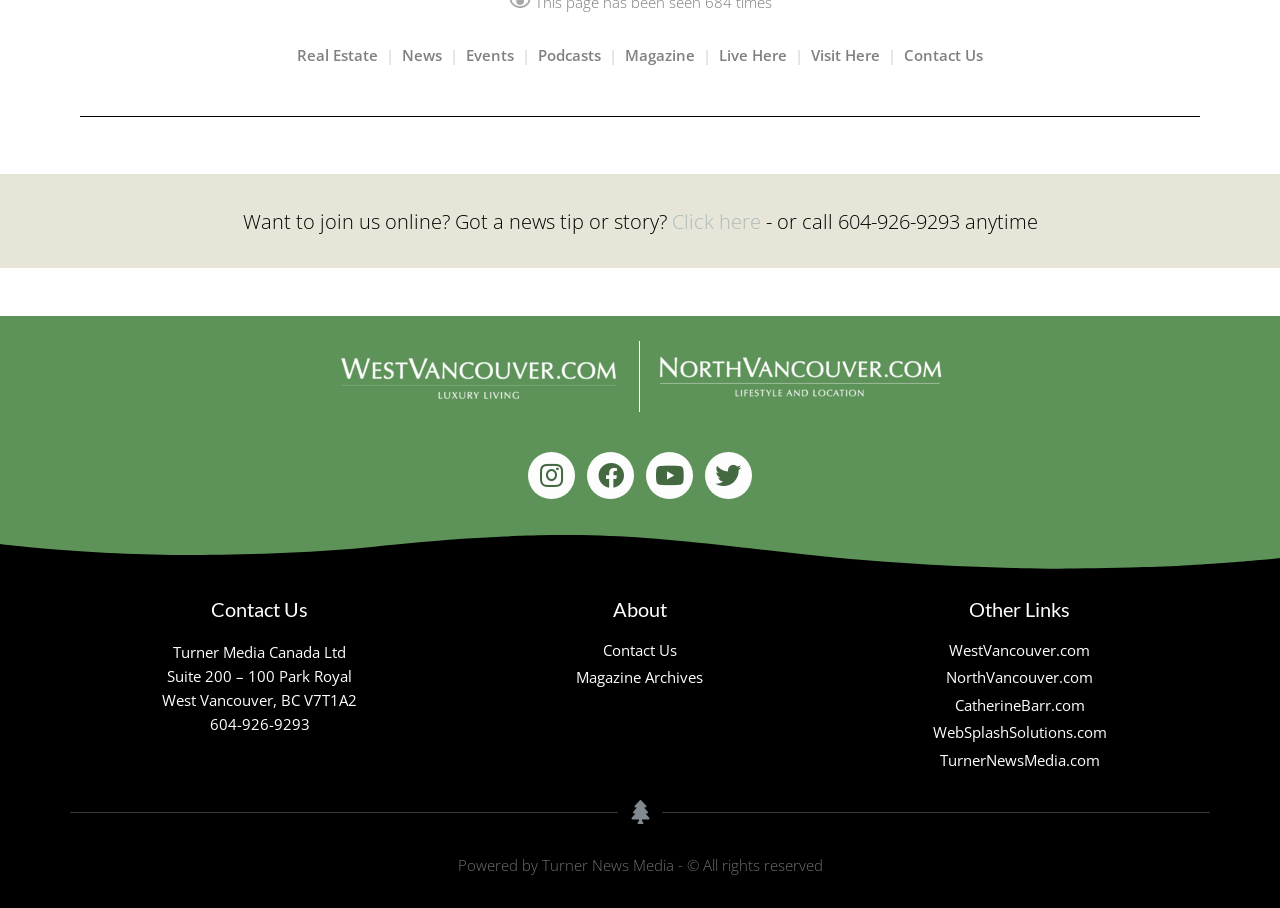Give a succinct answer to this question in a single word or phrase: 
What social media platforms are linked on the webpage?

Instagram, Facebook, Youtube, Twitter